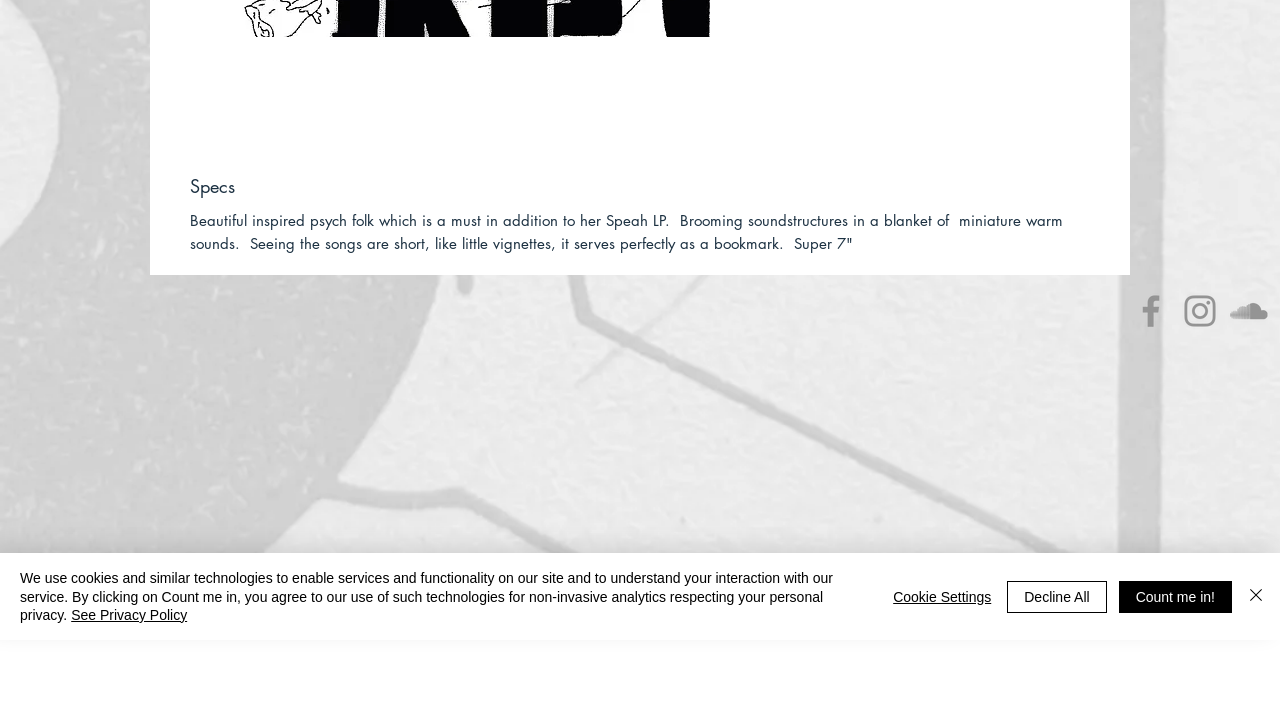Locate the bounding box of the UI element described in the following text: "aria-label="SoundCloud"".

[0.959, 0.408, 0.992, 0.467]